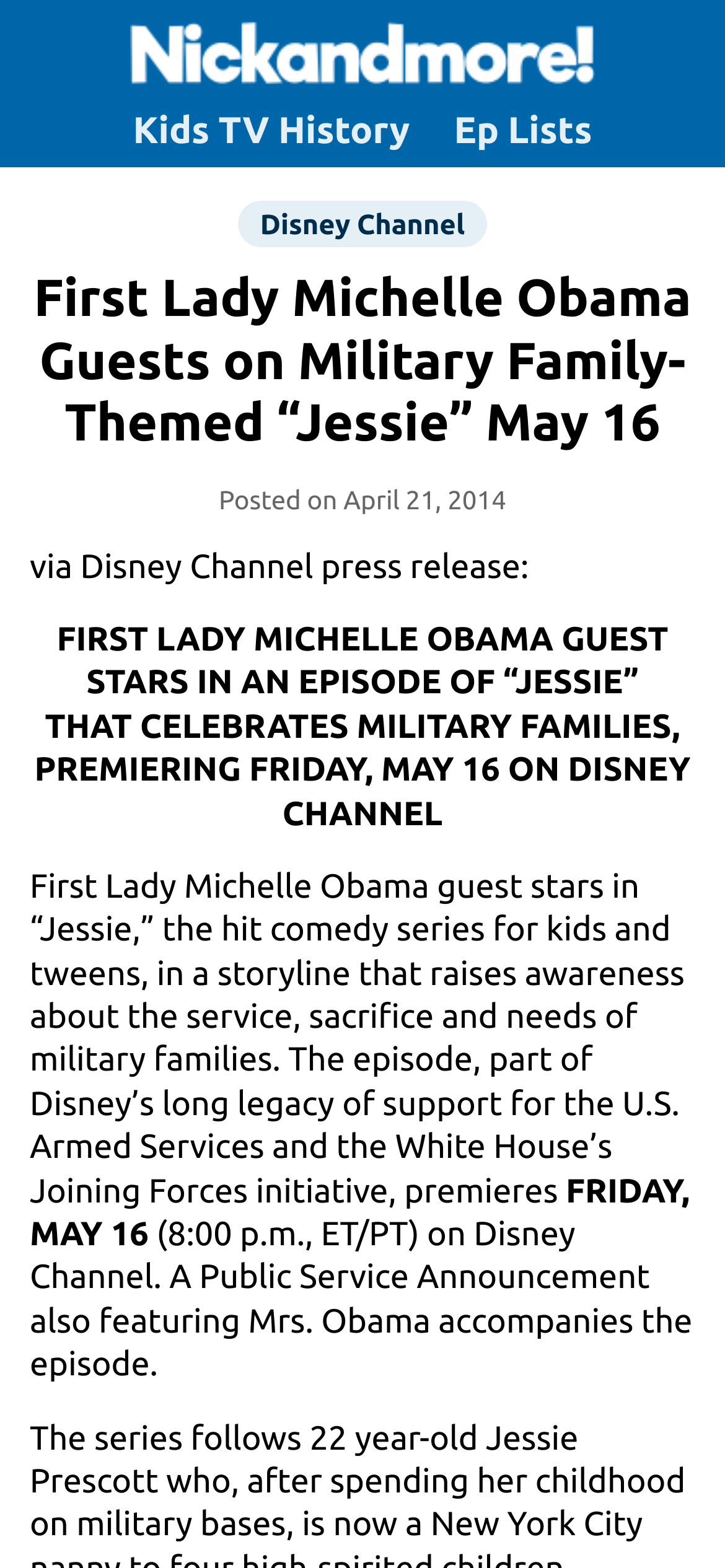Using the provided description alt="Nickandmore! site logo" title="Nickandmore!", find the bounding box coordinates for the UI element. Provide the coordinates in (top-left x, top-left y, bottom-right x, bottom-right y) format, ensuring all values are between 0 and 1.

[0.179, 0.033, 0.821, 0.06]